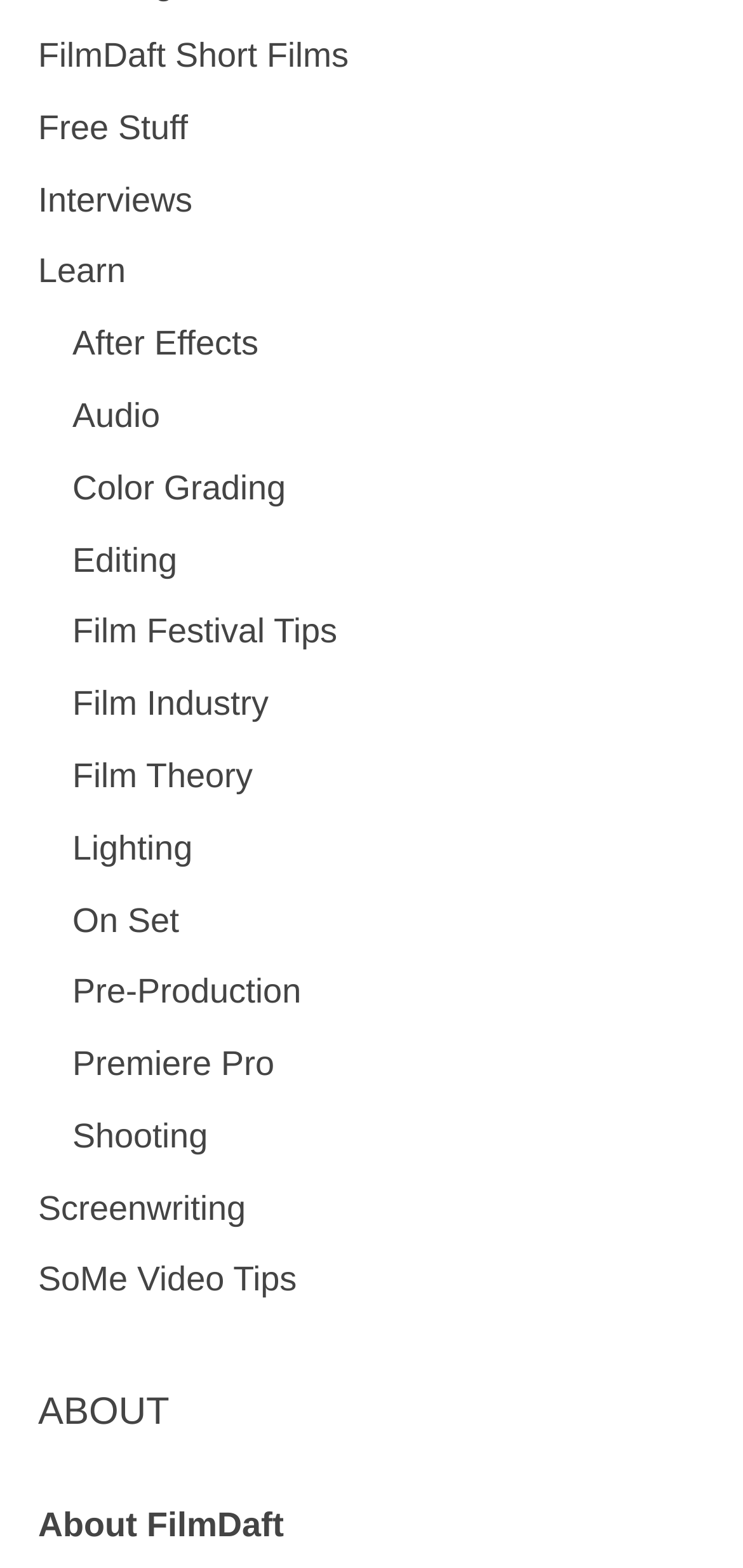Provide a brief response using a word or short phrase to this question:
How many links are there in the main navigation?

7